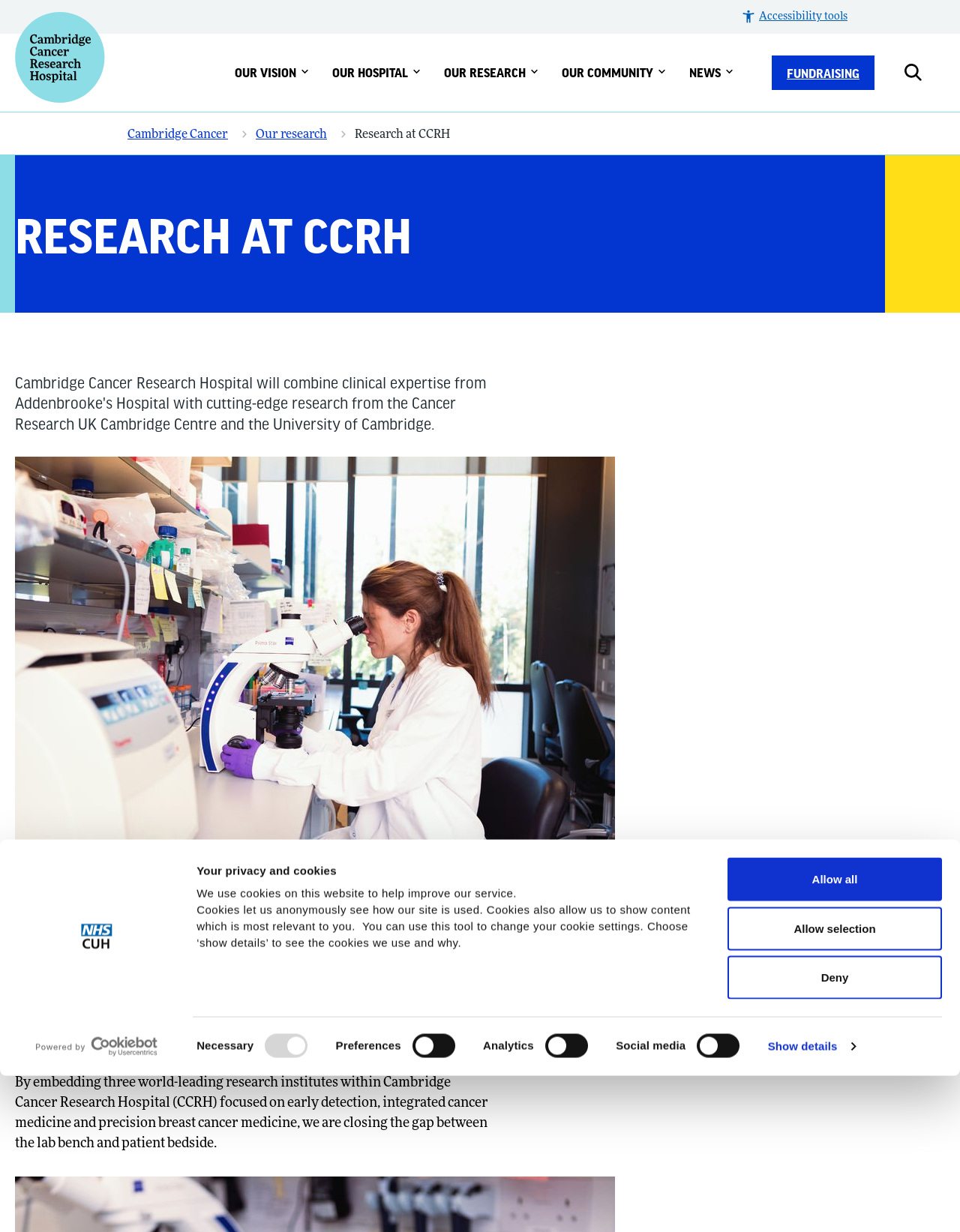Find the bounding box coordinates of the clickable element required to execute the following instruction: "Open accessibility tools". Provide the coordinates as four float numbers between 0 and 1, i.e., [left, top, right, bottom].

[0.772, 0.007, 0.883, 0.02]